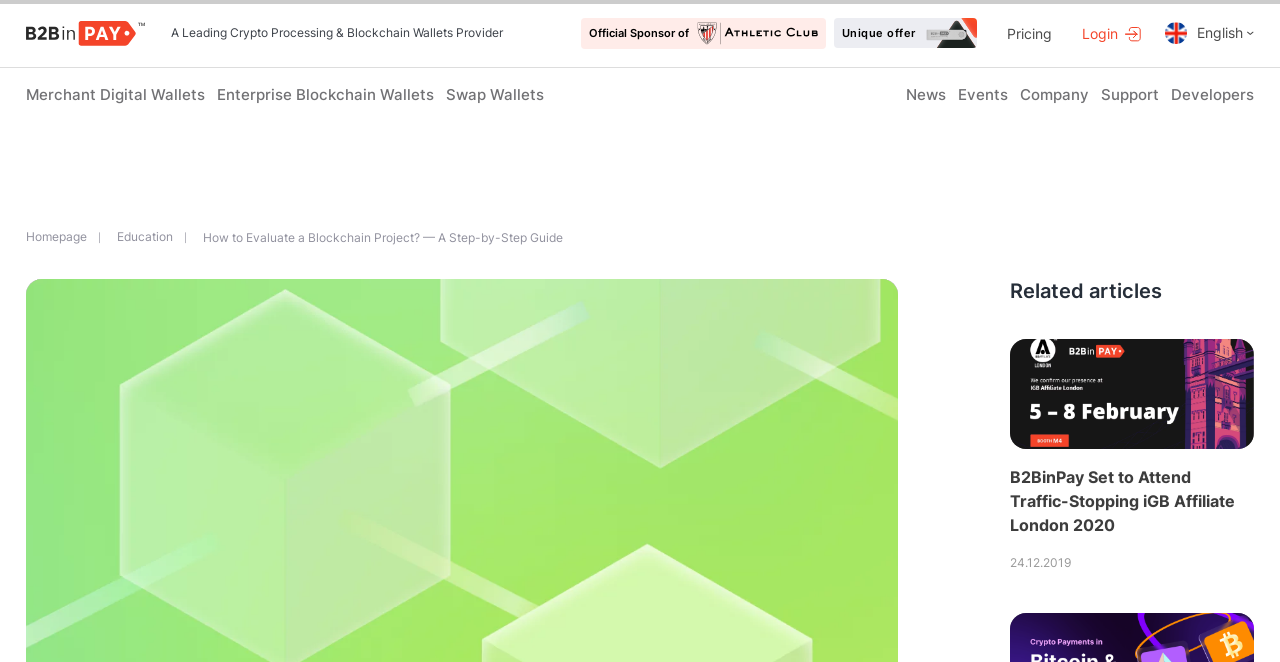Can you pinpoint the bounding box coordinates for the clickable element required for this instruction: "Click the 'Unique offer' link"? The coordinates should be four float numbers between 0 and 1, i.e., [left, top, right, bottom].

[0.645, 0.028, 0.763, 0.073]